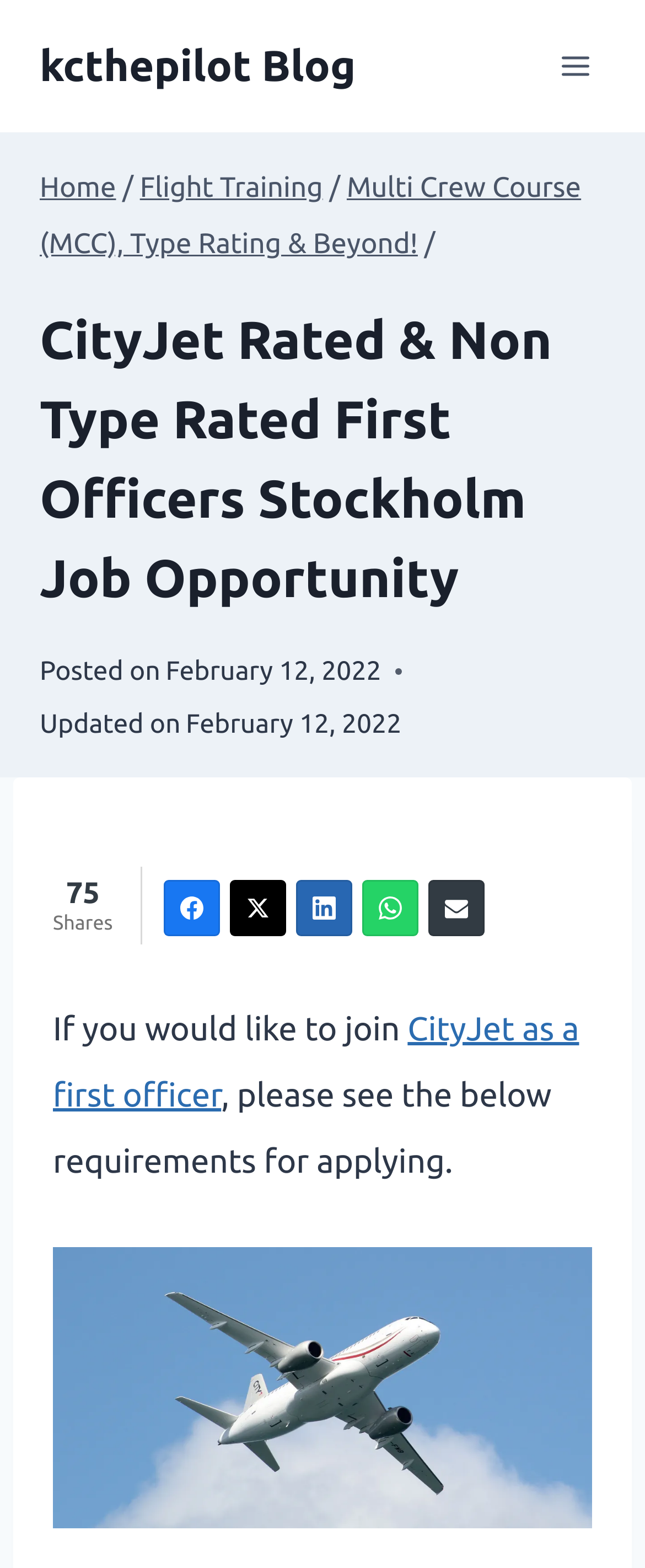Please identify the bounding box coordinates of where to click in order to follow the instruction: "View 'CityJet as a first officer' details".

[0.082, 0.643, 0.898, 0.71]